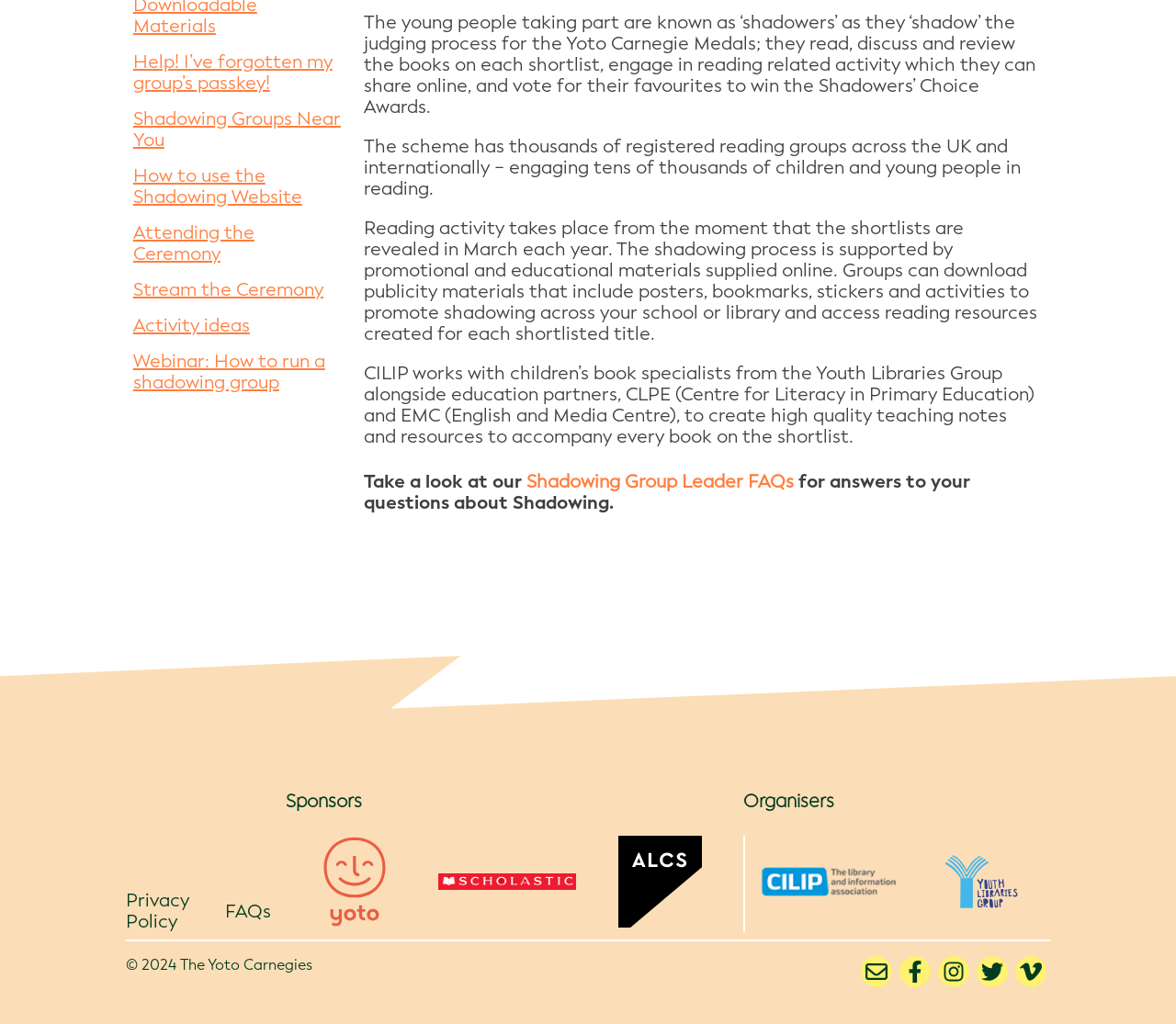Bounding box coordinates are specified in the format (top-left x, top-left y, bottom-right x, bottom-right y). All values are floating point numbers bounded between 0 and 1. Please provide the bounding box coordinate of the region this sentence describes: Activity ideas

[0.113, 0.308, 0.291, 0.328]